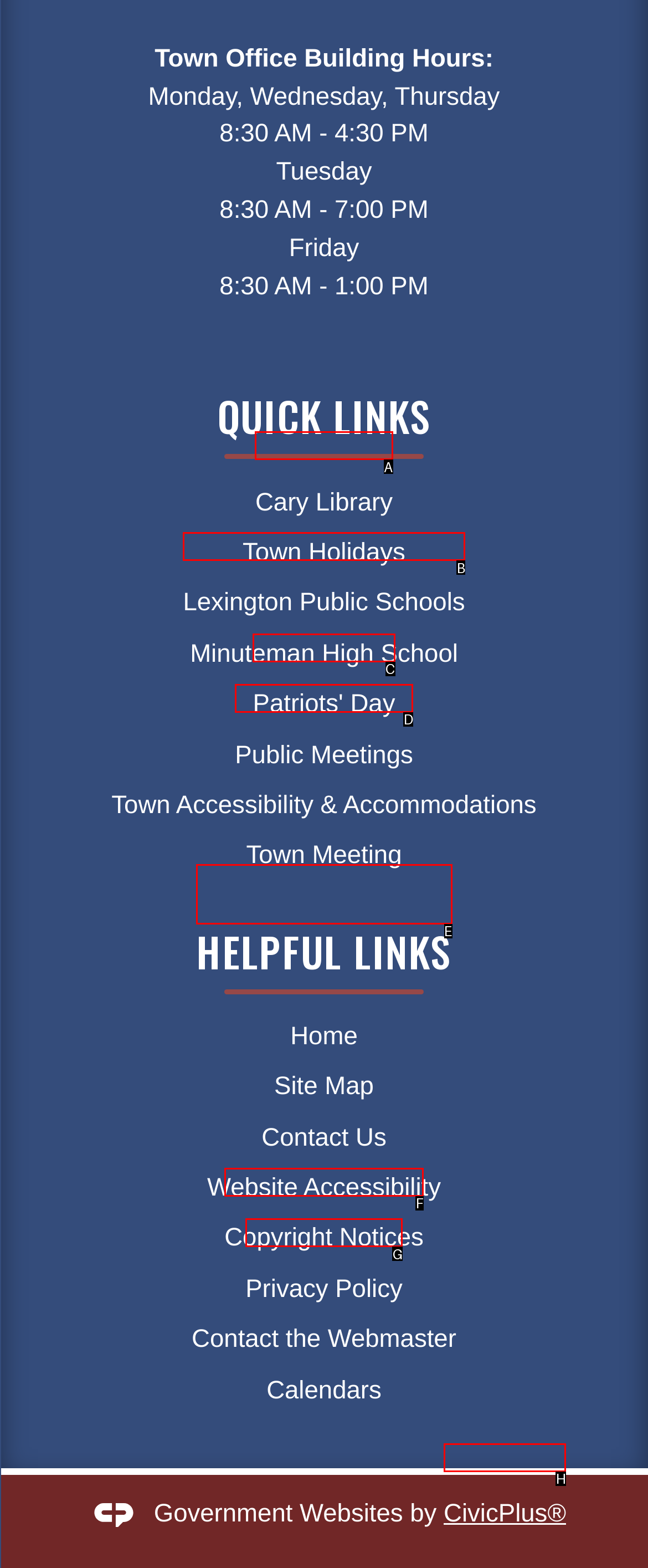From the given choices, identify the element that matches: Cary Library
Answer with the letter of the selected option.

A